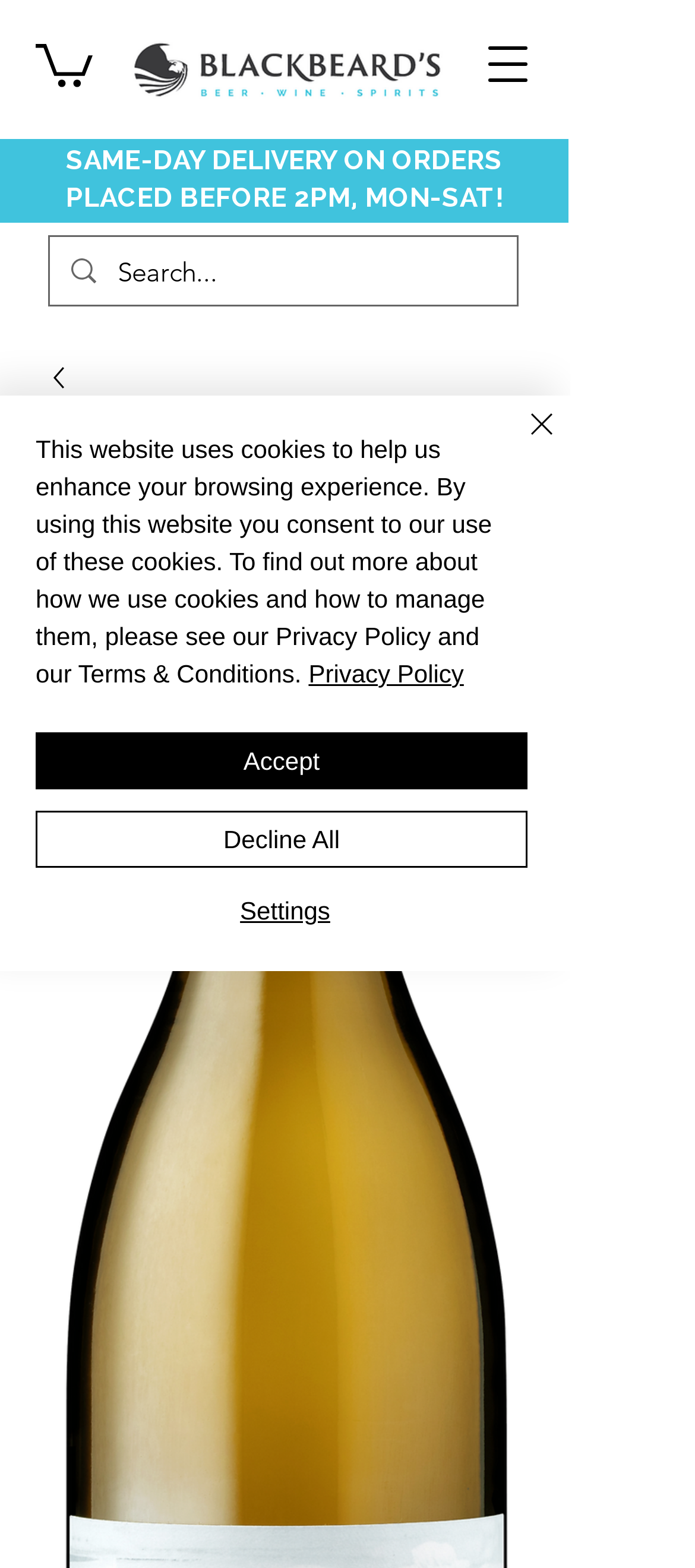Bounding box coordinates are specified in the format (top-left x, top-left y, bottom-right x, bottom-right y). All values are floating point numbers bounded between 0 and 1. Please provide the bounding box coordinate of the region this sentence describes: parent_node: THE FOUNDRY QUARTER, READING.

None